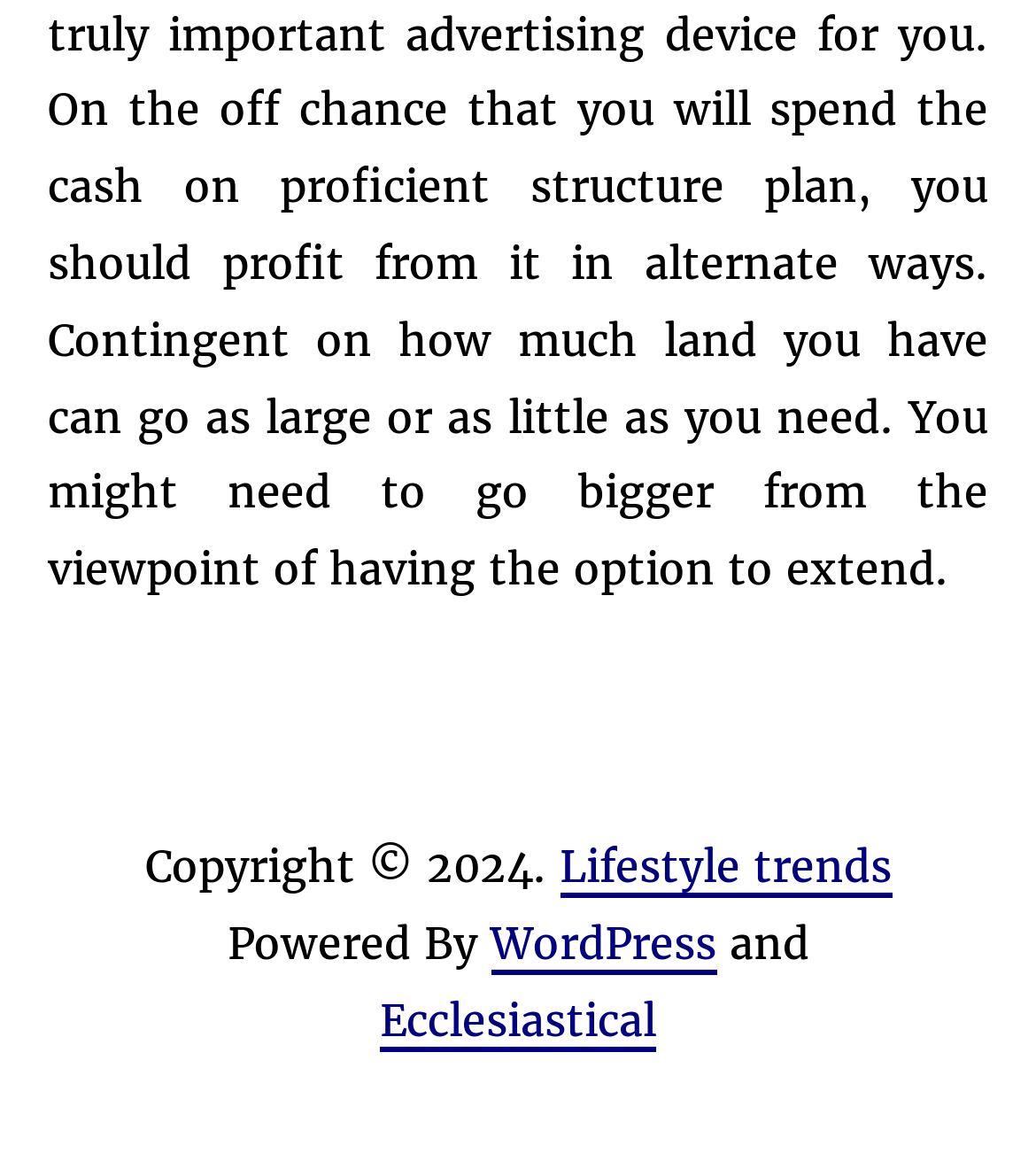Using the element description: "Lifestyle trends", determine the bounding box coordinates for the specified UI element. The coordinates should be four float numbers between 0 and 1, [left, top, right, bottom].

[0.54, 0.728, 0.86, 0.779]